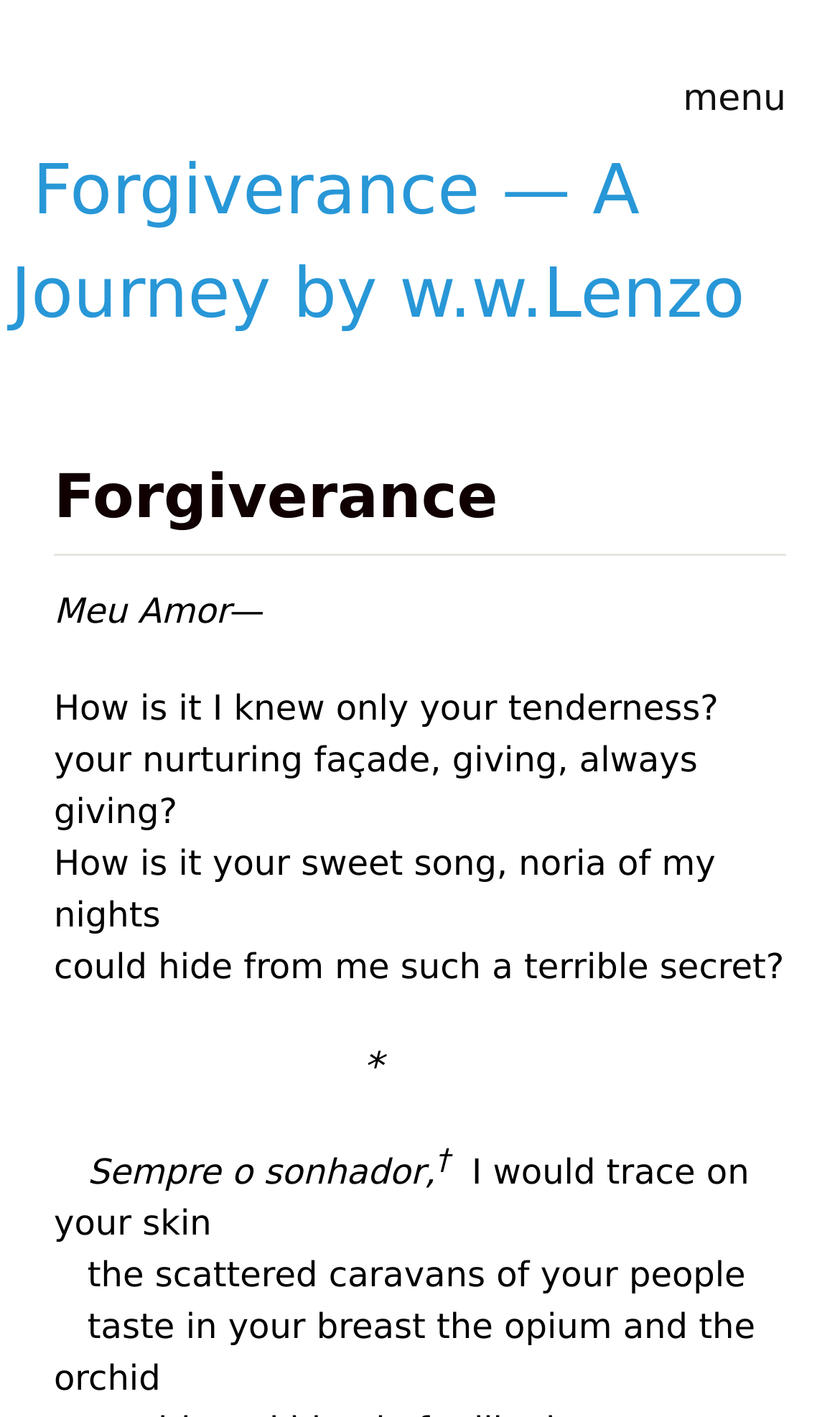Respond concisely with one word or phrase to the following query:
What is the last word of the poem?

orchid